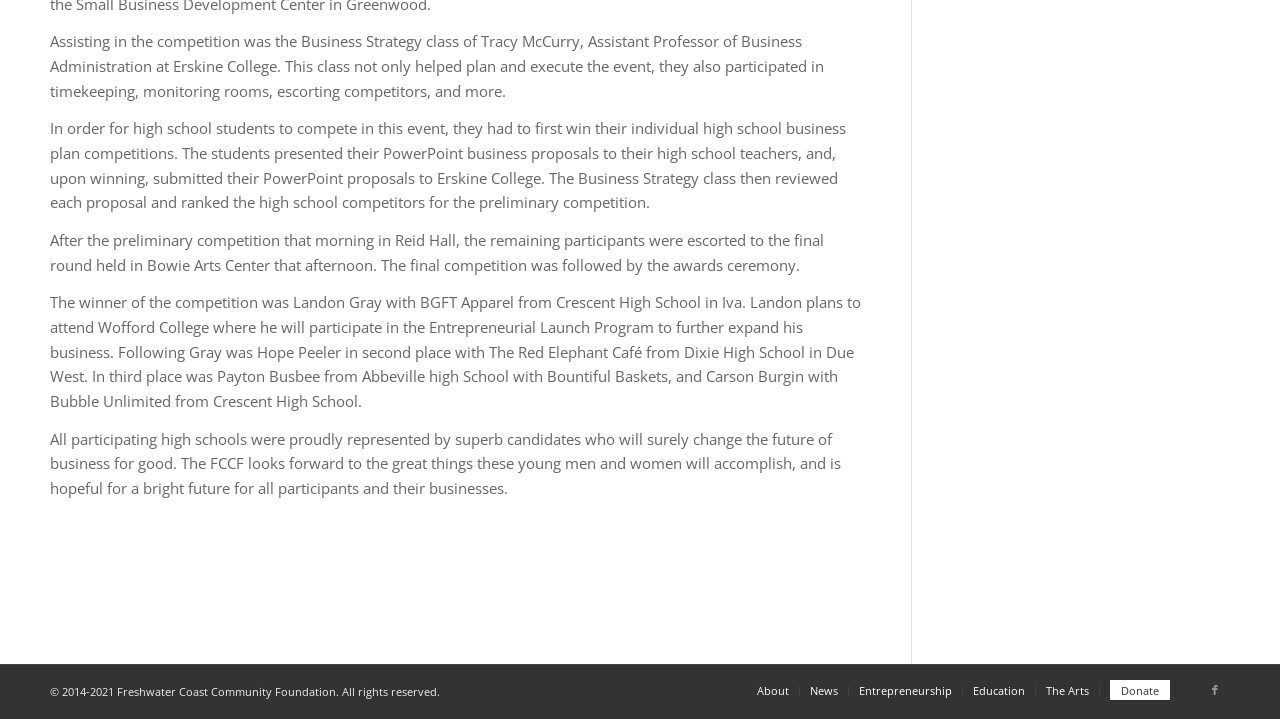Identify the bounding box for the UI element specified in this description: "News". The coordinates must be four float numbers between 0 and 1, formatted as [left, top, right, bottom].

[0.633, 0.949, 0.655, 0.97]